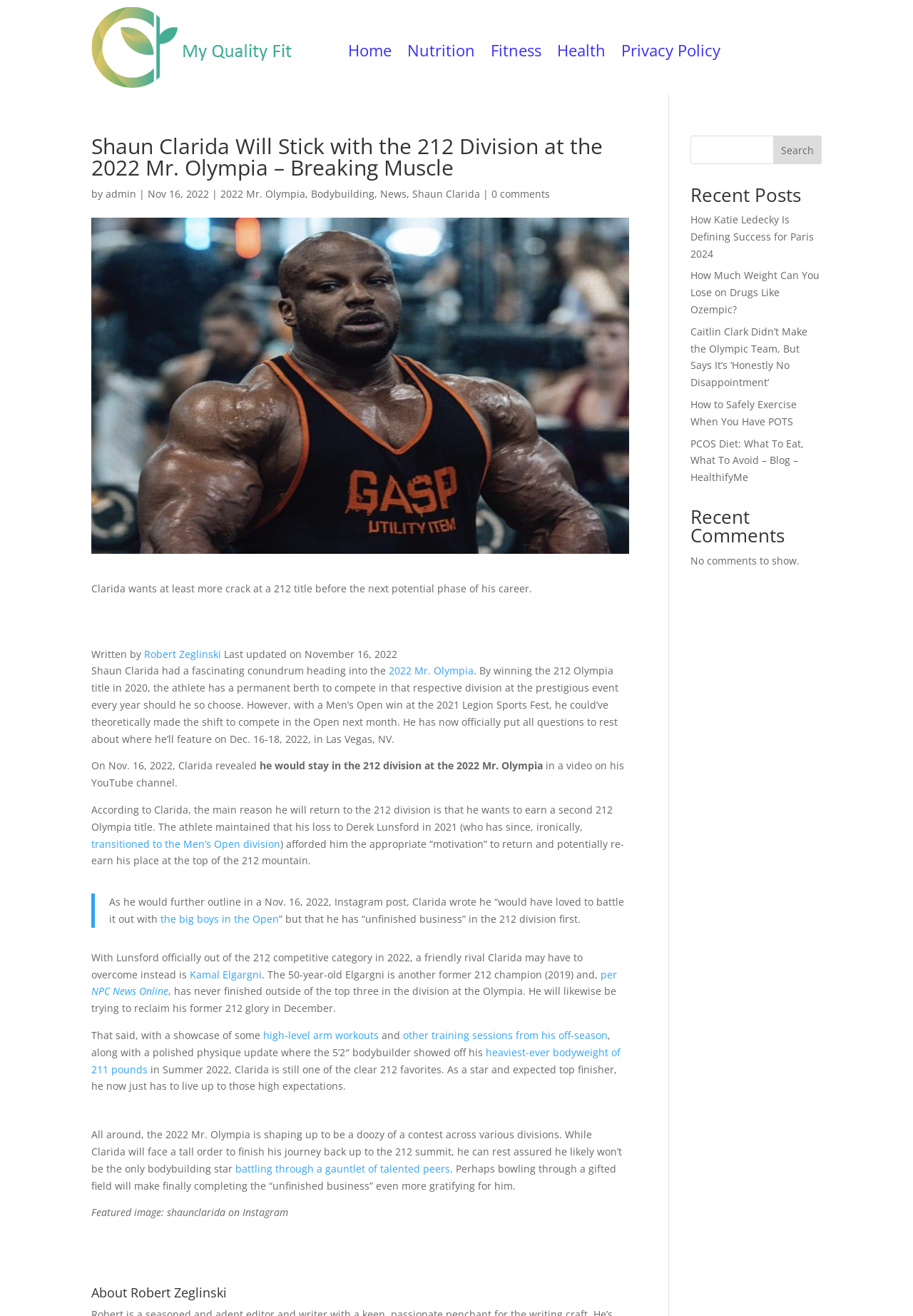Determine the bounding box coordinates of the clickable element to complete this instruction: "Click the 'Home' link". Provide the coordinates in the format of four float numbers between 0 and 1, [left, top, right, bottom].

[0.381, 0.034, 0.429, 0.046]